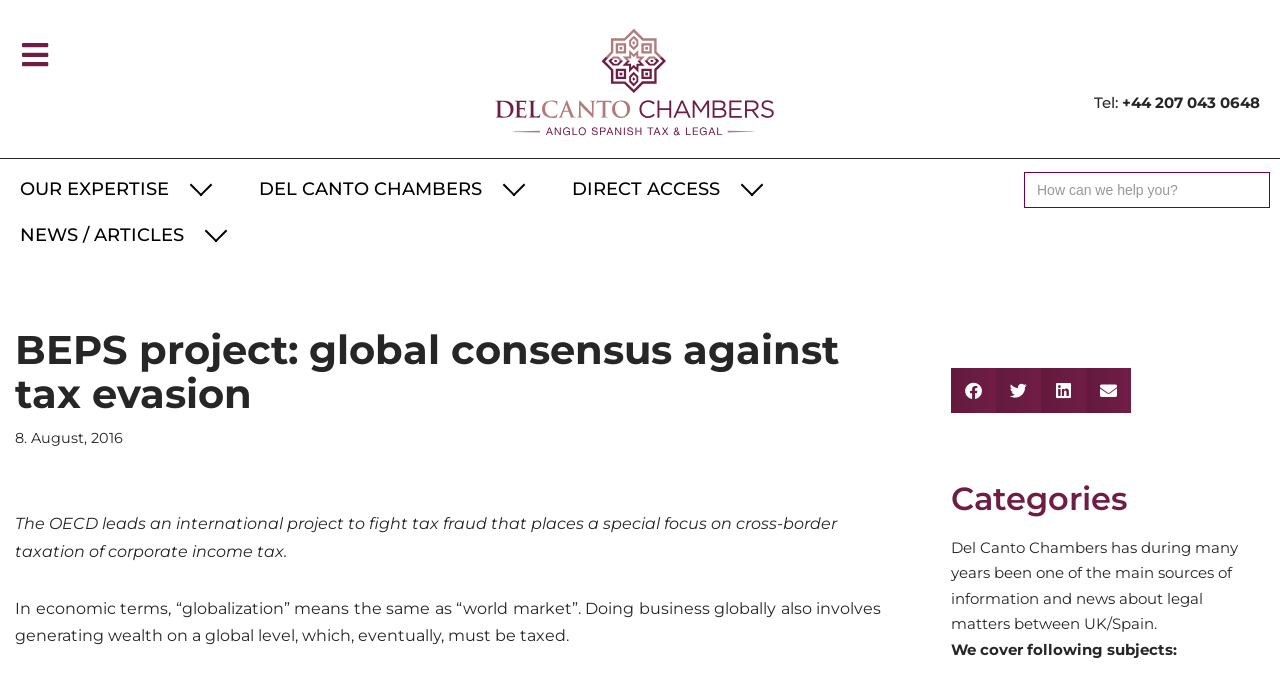Please analyze the image and give a detailed answer to the question:
What is the date of the article?

I found the date of the article by looking at the time element with the text '8. August, 2016' which is located below the main heading.